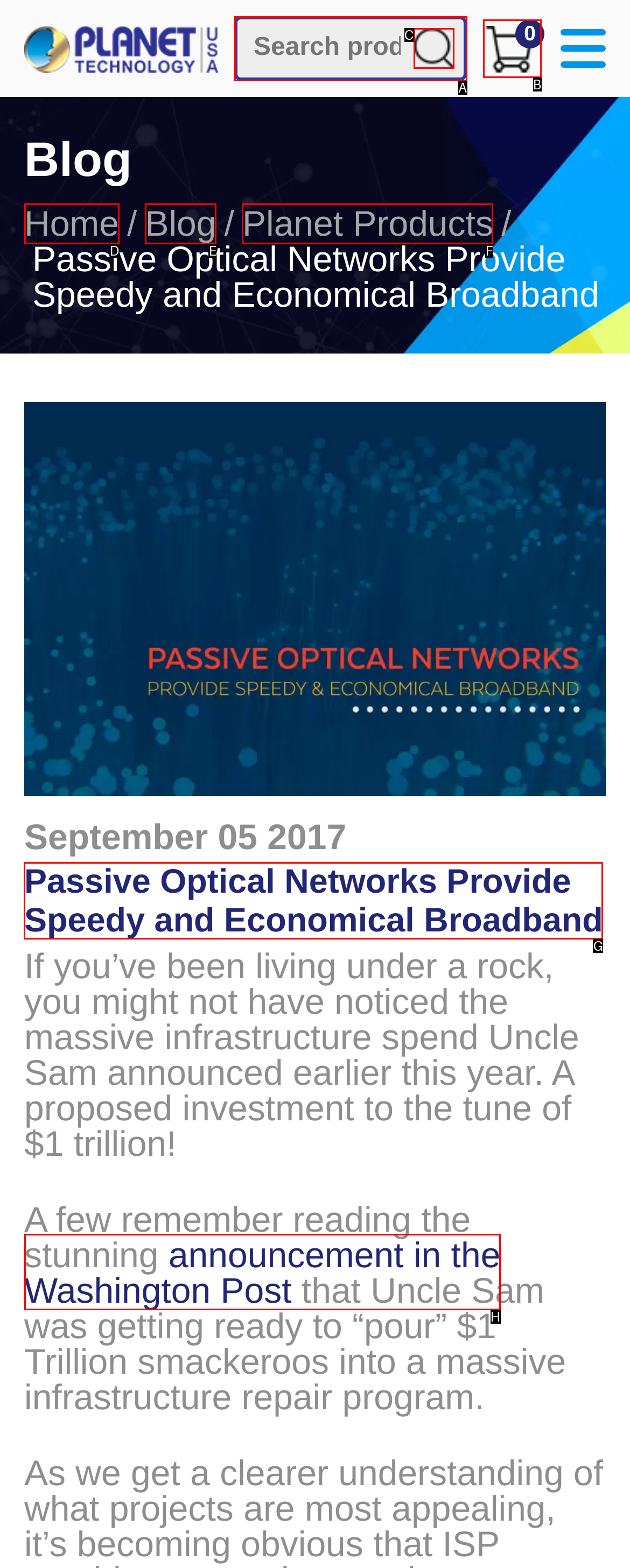To perform the task "Read the blog post", which UI element's letter should you select? Provide the letter directly.

G